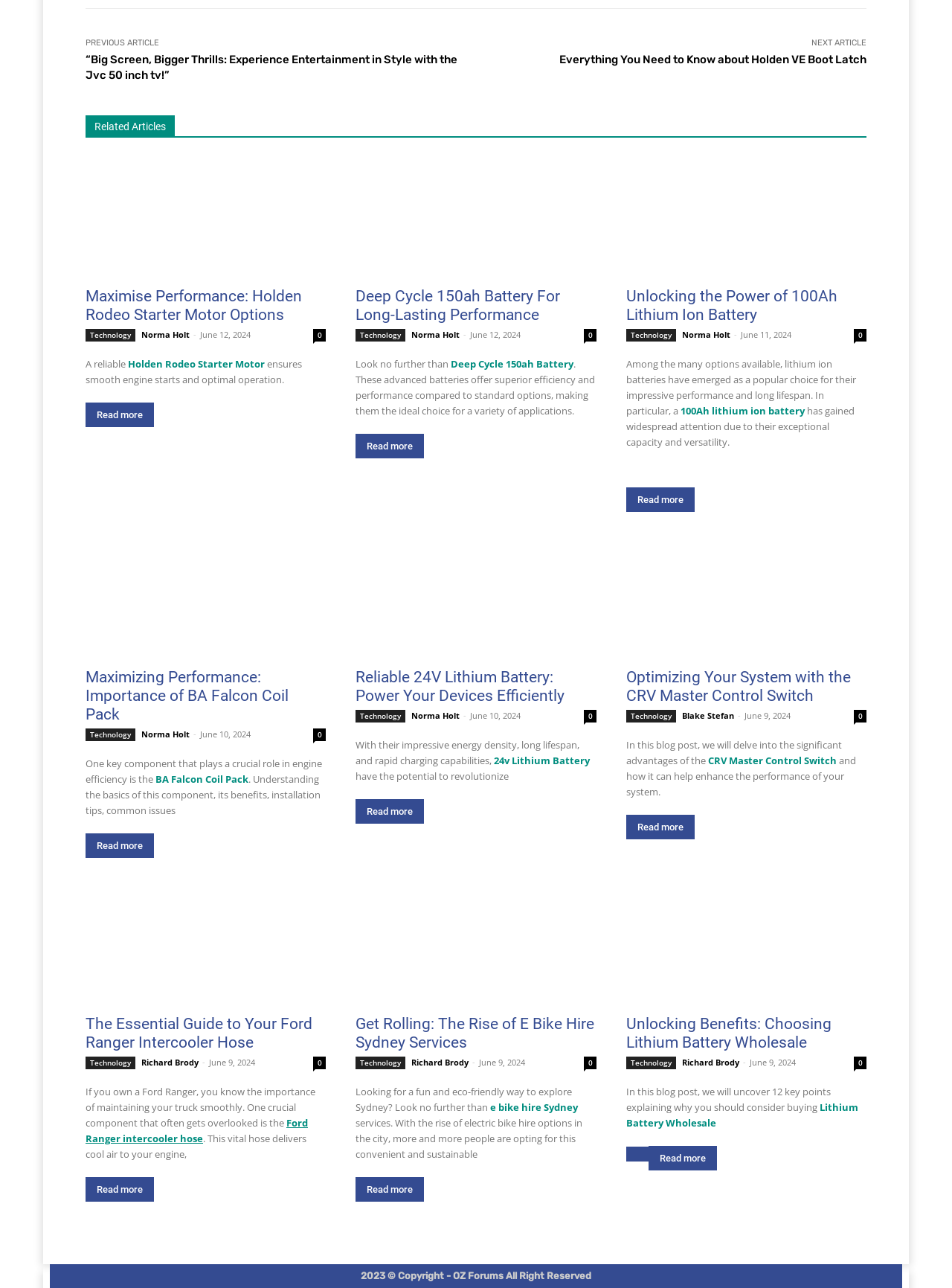Give a succinct answer to this question in a single word or phrase: 
How many articles are listed on the webpage?

6